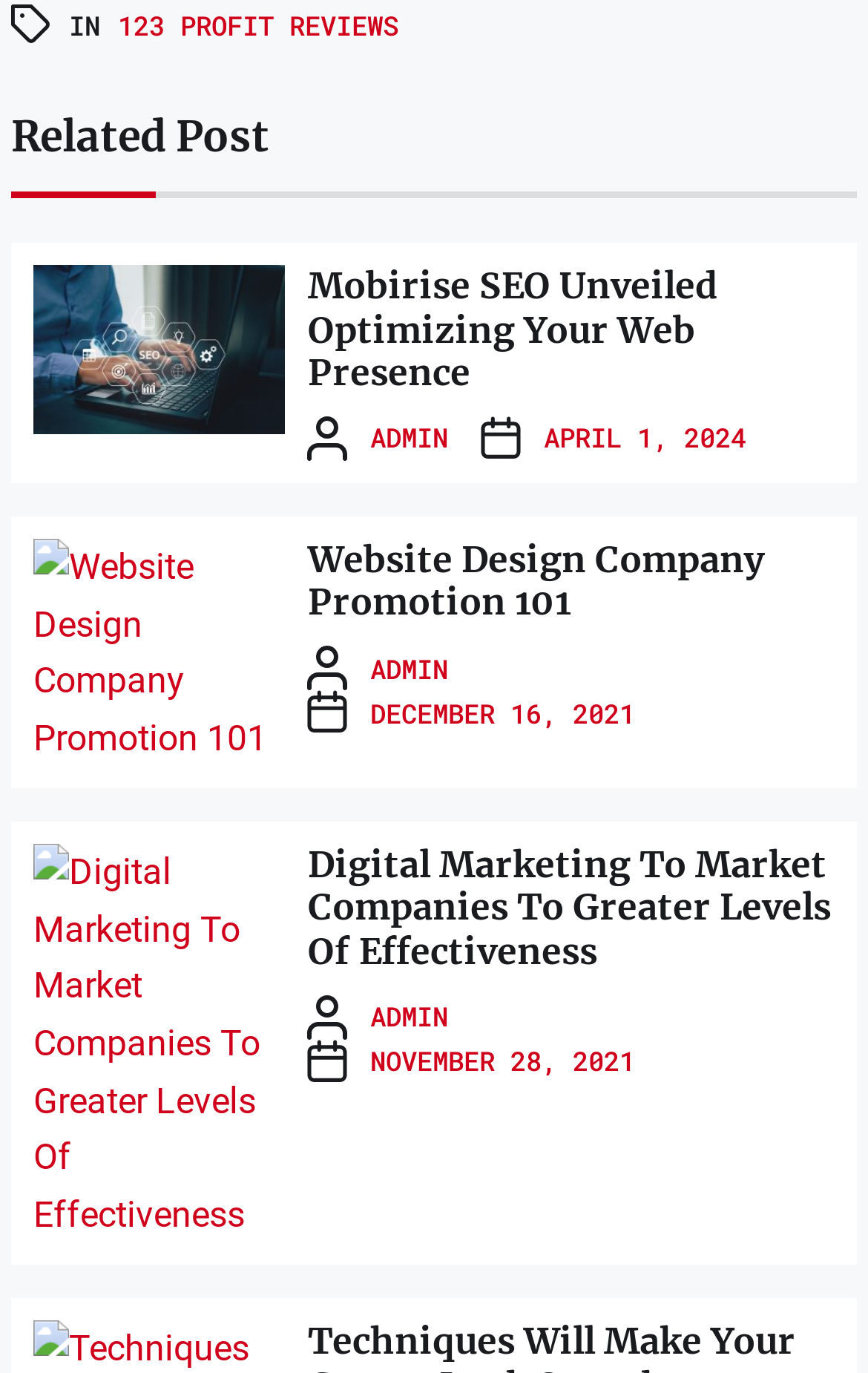Determine the bounding box coordinates of the target area to click to execute the following instruction: "Click on 'Techniques Will Make Your Crypto Look Superb'."

[0.038, 0.967, 0.329, 0.998]